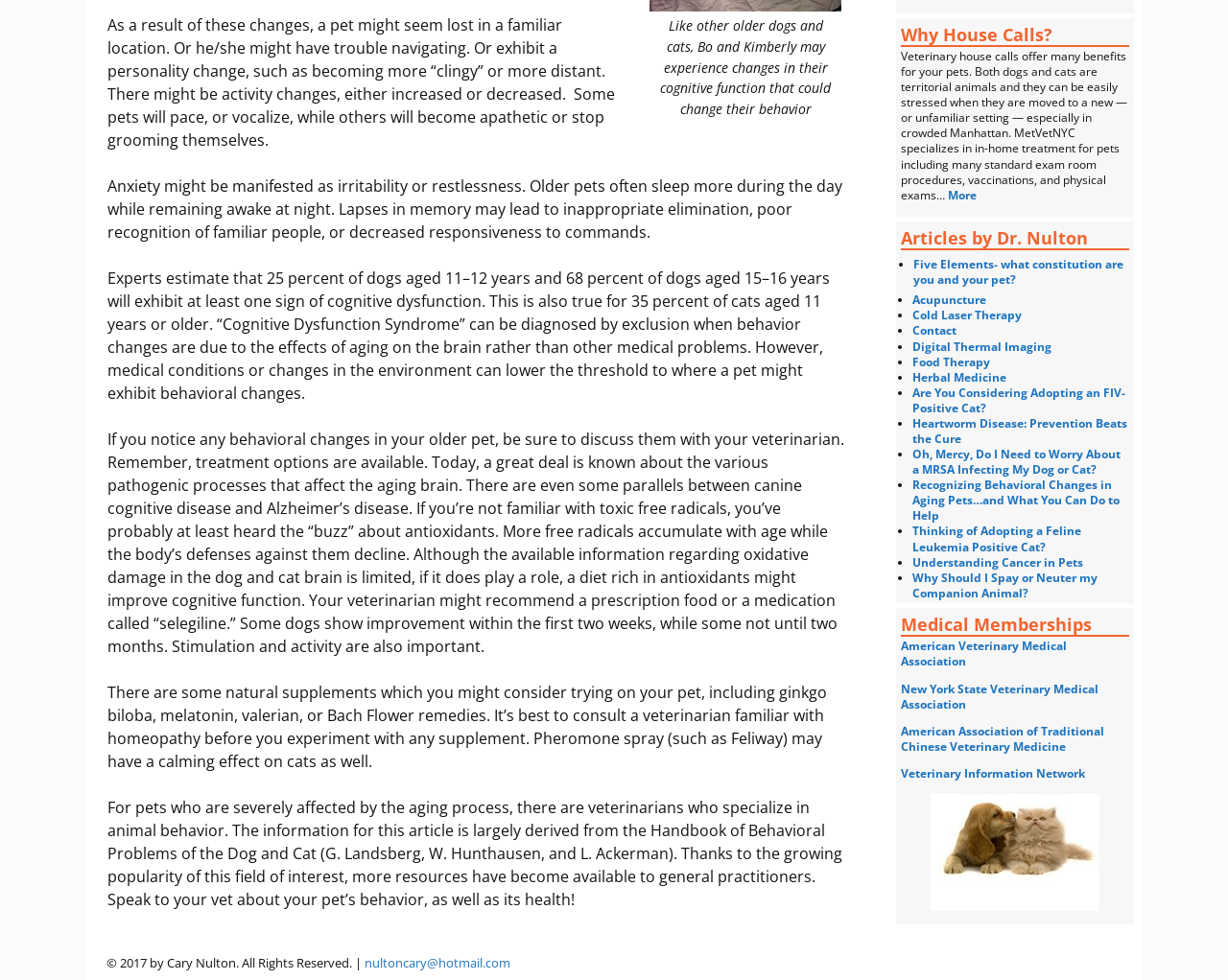Using the element description REQUEST HELP, predict the bounding box coordinates for the UI element. Provide the coordinates in (top-left x, top-left y, bottom-right x, bottom-right y) format with values ranging from 0 to 1.

None